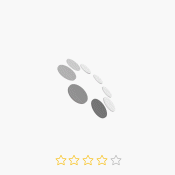What do the star ratings reflect?
Respond with a short answer, either a single word or a phrase, based on the image.

Customer feedback